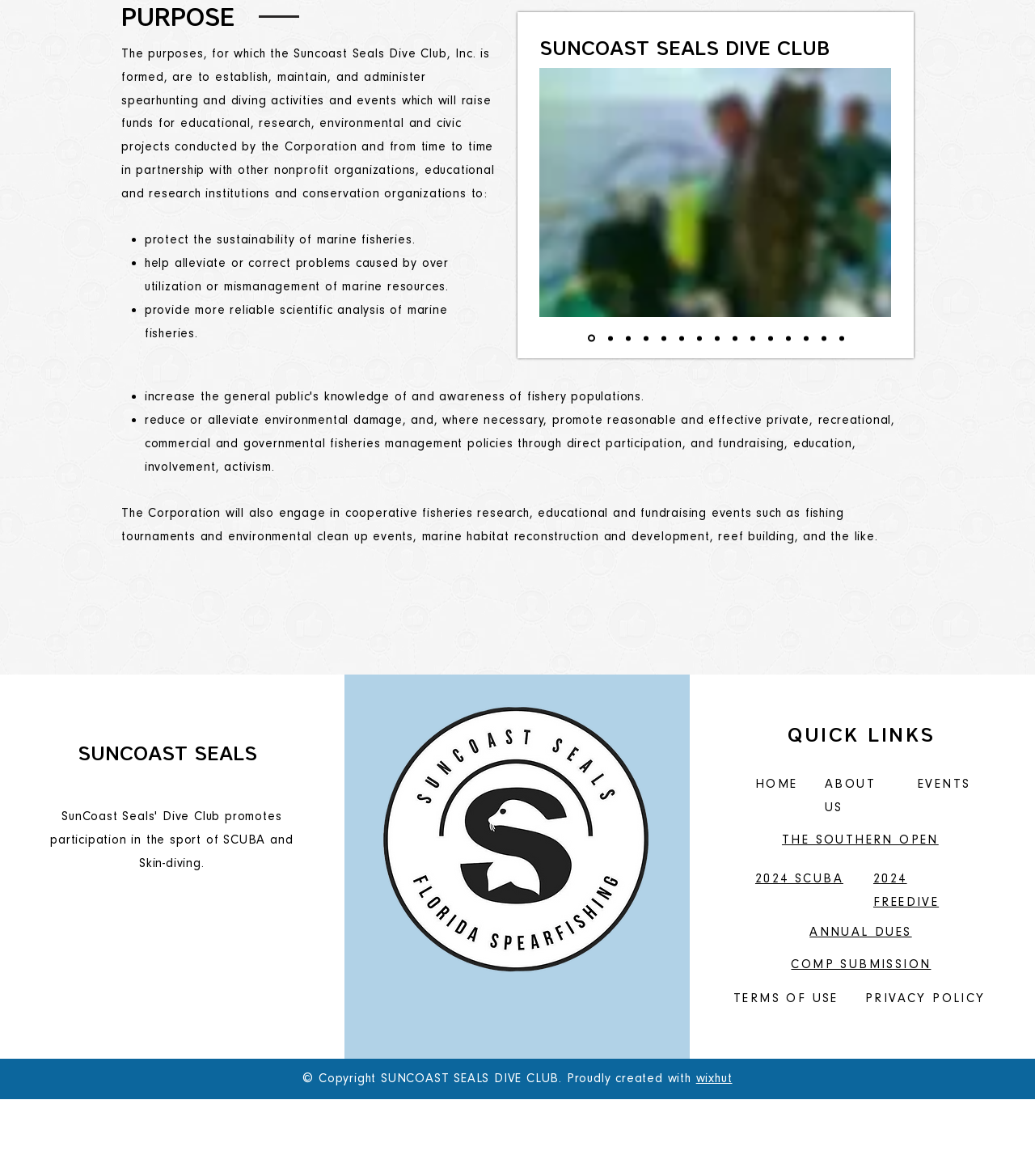Identify the bounding box coordinates of the clickable region necessary to fulfill the following instruction: "Read the 'QUICK LINKS' section". The bounding box coordinates should be four float numbers between 0 and 1, i.e., [left, top, right, bottom].

[0.705, 0.613, 0.959, 0.637]